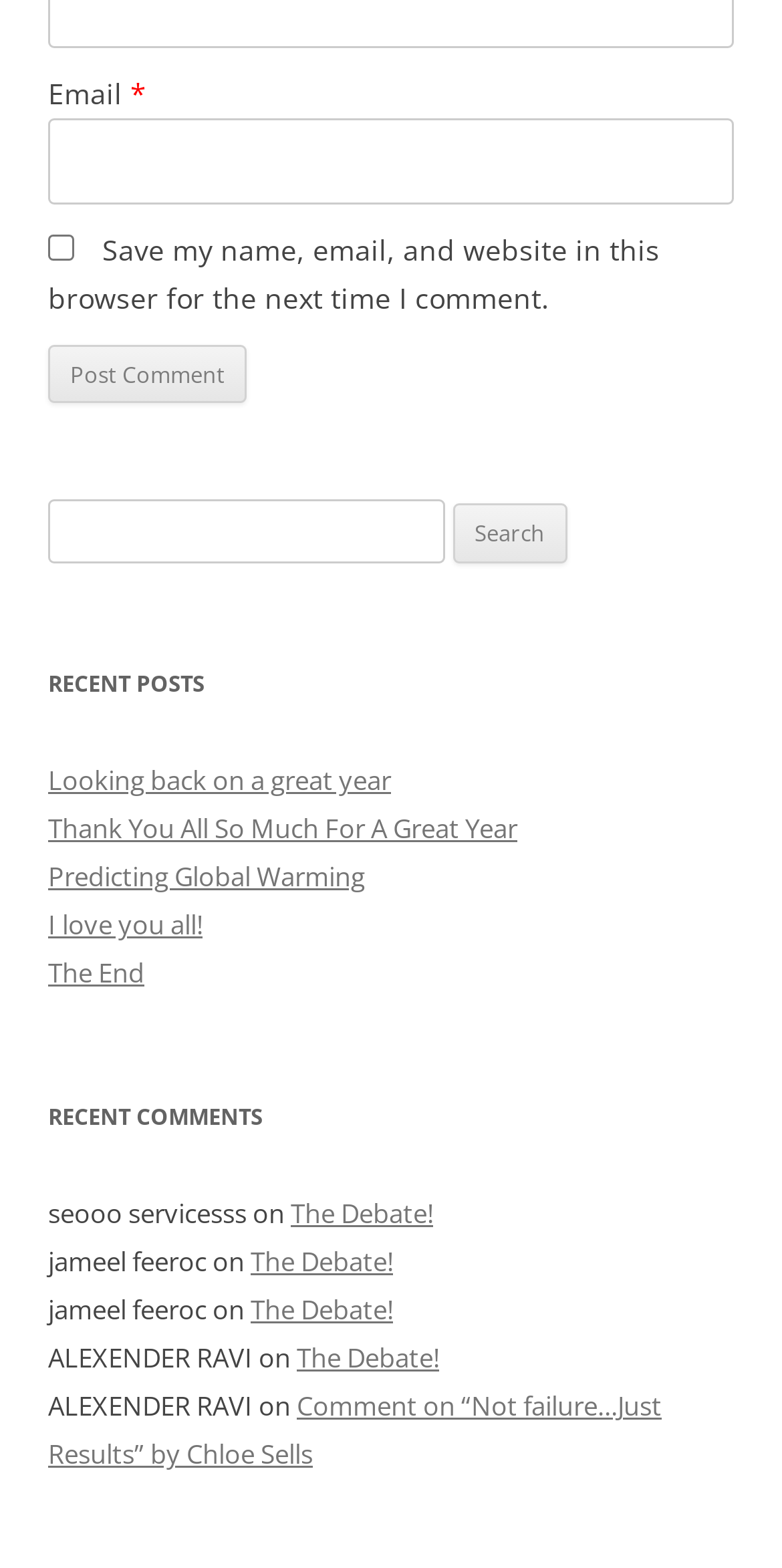What is the purpose of the search box?
Based on the image, give a one-word or short phrase answer.

Search the website